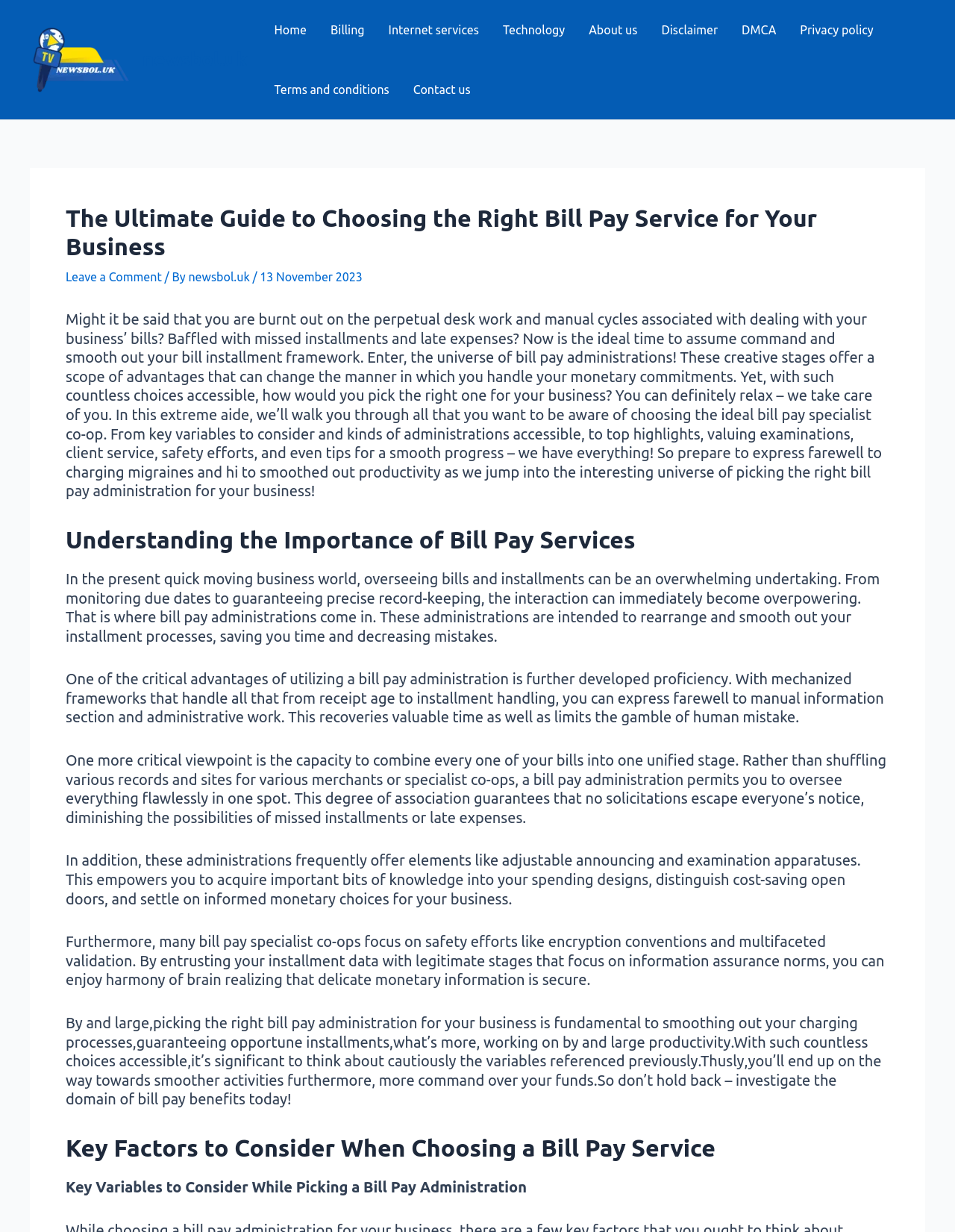Using the details in the image, give a detailed response to the question below:
What is the benefit of using a bill pay service?

According to the webpage, one of the critical advantages of utilizing a bill pay administration is further developed proficiency. With mechanized frameworks that handle all that from receipt age to installment handling, you can express farewell to manual information section and administrative work, which recoveries valuable time as well as limits the gamble of human mistake.